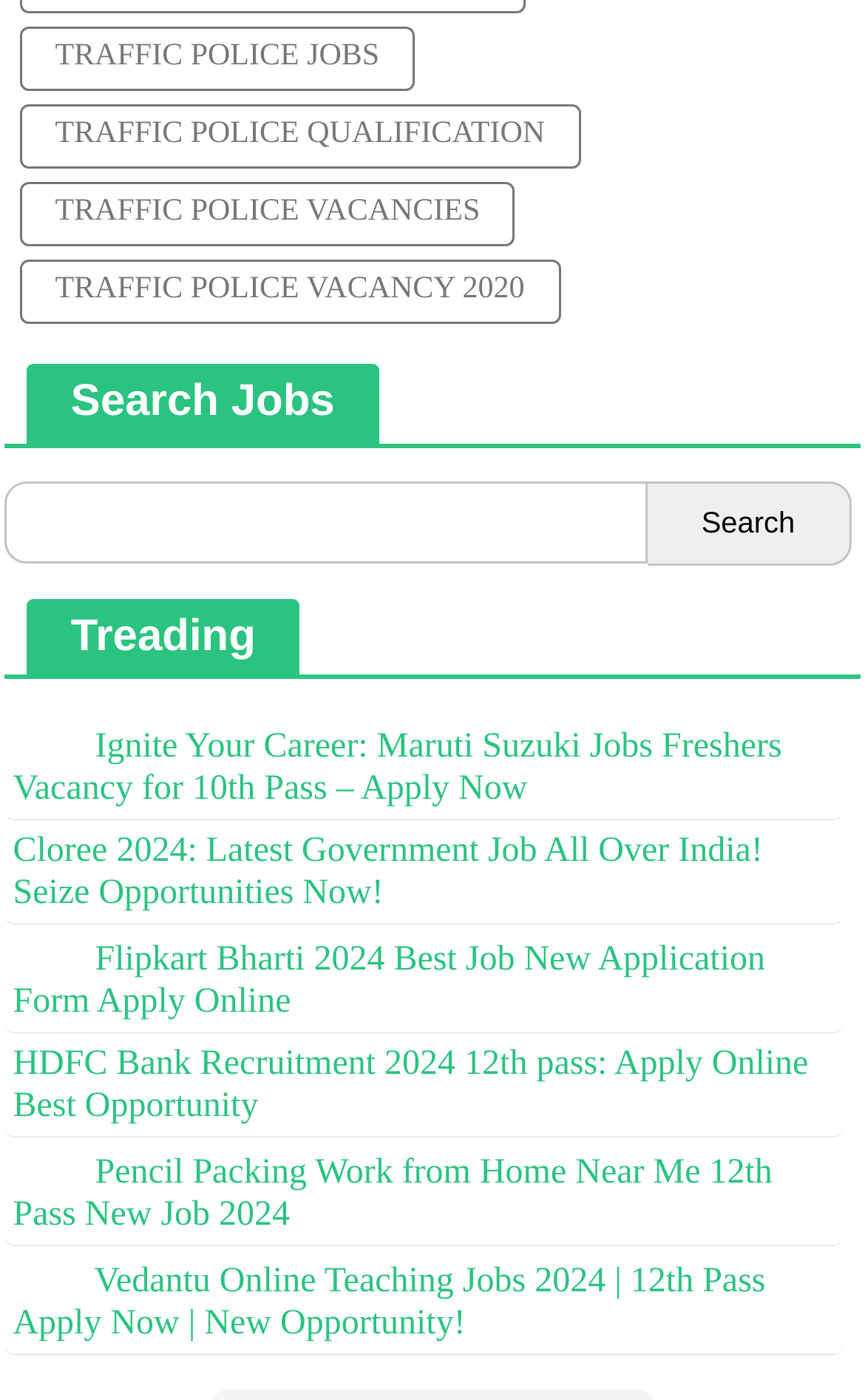What is the purpose of the search bar?
Could you answer the question in a detailed manner, providing as much information as possible?

The search bar is located below the 'Search Jobs' heading, which suggests that its purpose is to search for jobs. The presence of a textbox and a 'Search' button further supports this conclusion.